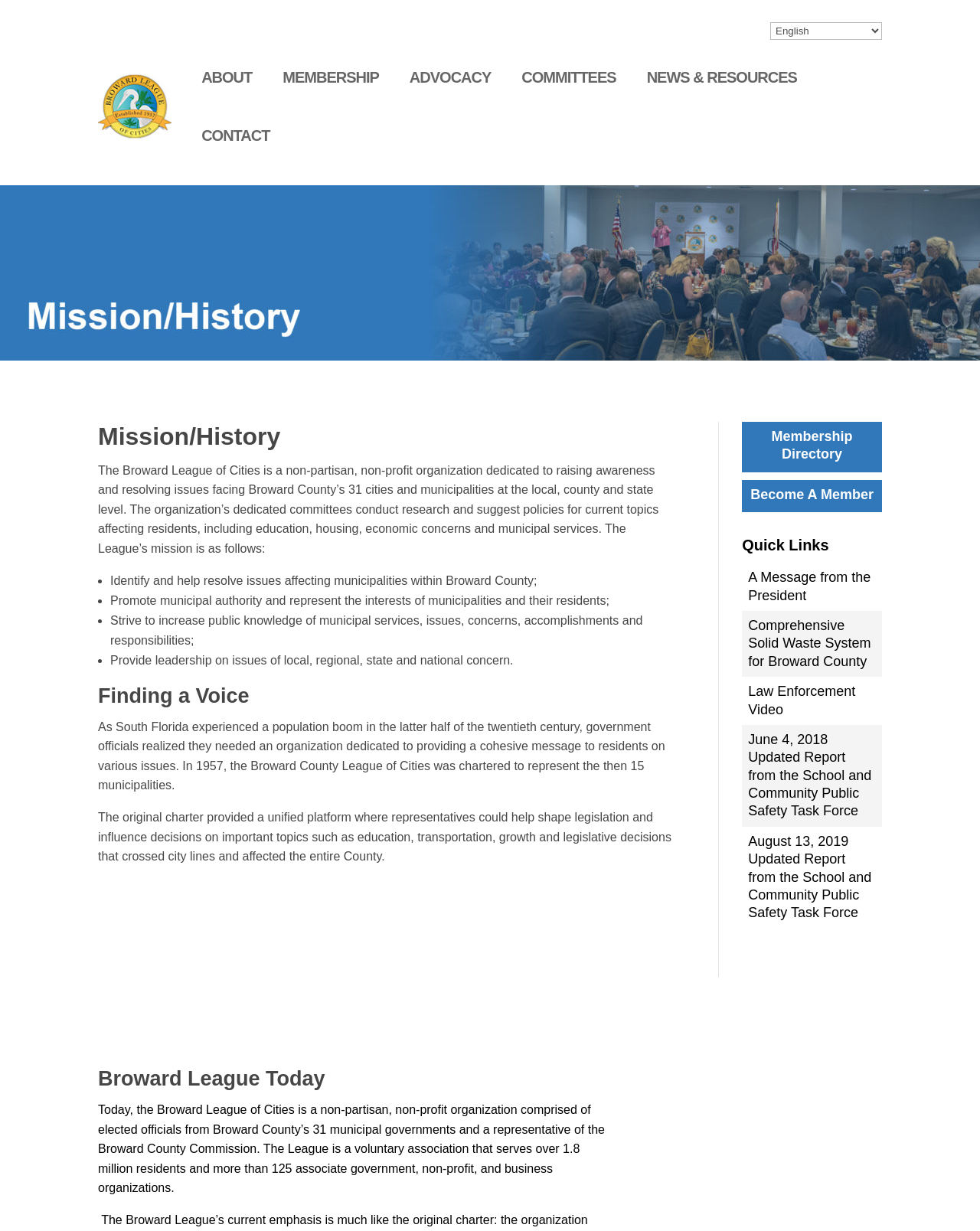Write a detailed summary of the webpage.

The webpage is about the Mission and History of the Broward League of Cities. At the top, there is a combobox for selecting a language, positioned near the top right corner of the page. Below it, there is a horizontal navigation menu with links to different sections, including "ABOUT", "MEMBERSHIP", "ADVOCACY", "COMMITTEES", "NEWS & RESOURCES", and "CONTACT". 

On the left side of the page, there is a large image related to the Broward League of Cities' mission and history. Below the image, there is a heading "Mission/History" followed by a paragraph describing the organization's purpose and goals. The text explains that the League is a non-partisan, non-profit organization dedicated to raising awareness and resolving issues facing Broward County's 31 cities and municipalities.

Below this paragraph, there is a list of bullet points outlining the League's mission, including identifying and resolving issues, promoting municipal authority, increasing public knowledge of municipal services, and providing leadership on local and national concerns.

The next section is titled "Finding a Voice" and describes the history of the Broward County League of Cities, which was chartered in 1957 to represent the then 15 municipalities. The text explains how the original charter provided a unified platform for representatives to shape legislation and influence decisions on important topics.

On the right side of the page, there are several headings and links, including "Membership Directory", "Become A Member", "Quick Links", "A Message from the President", and several reports and videos related to law enforcement and public safety.

At the bottom of the page, there is a section titled "Broward League Today" with a paragraph describing the current state of the organization, including its composition and the number of residents and organizations it serves.